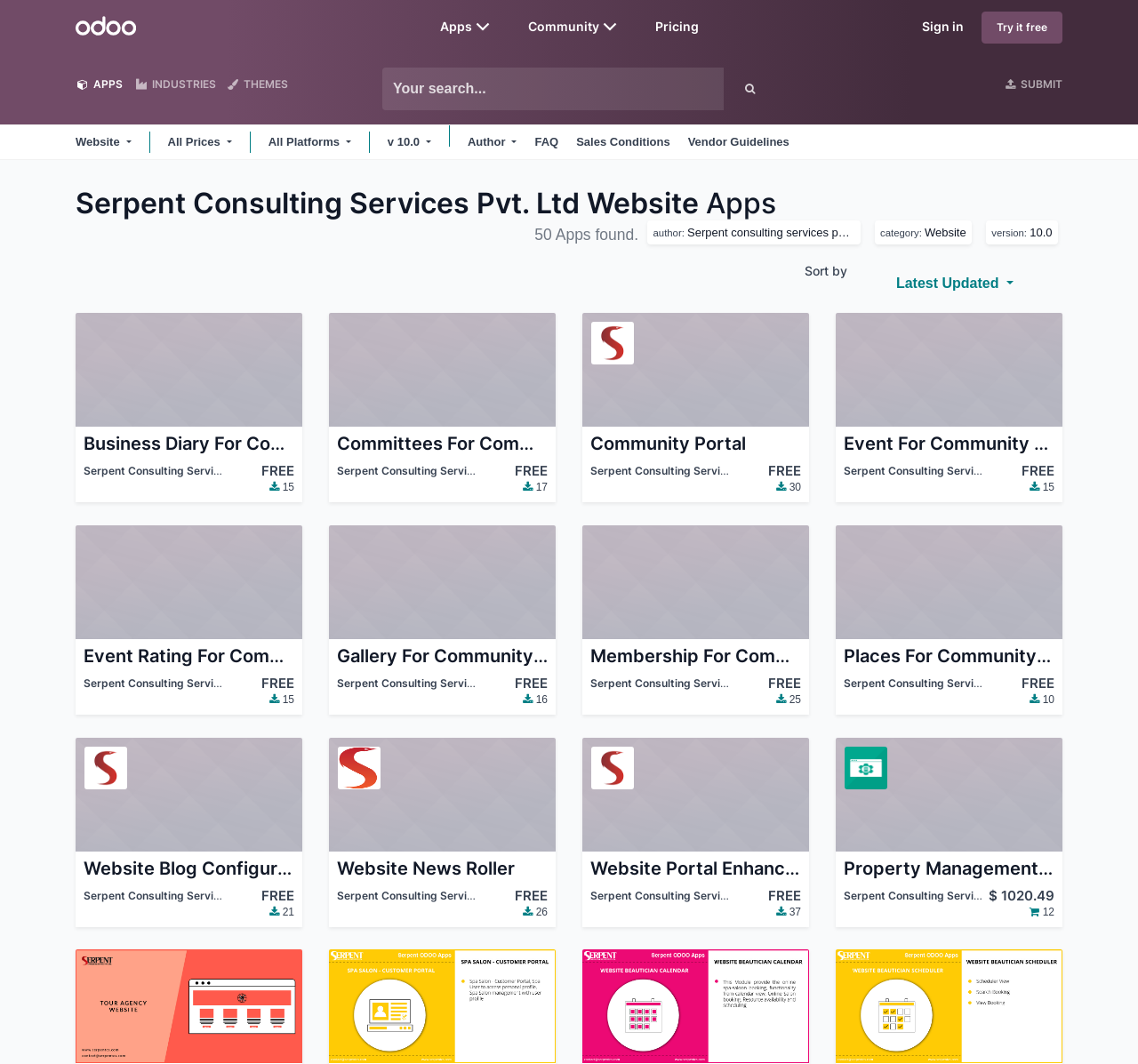Can you show the bounding box coordinates of the region to click on to complete the task described in the instruction: "Search for apps"?

[0.336, 0.063, 0.636, 0.104]